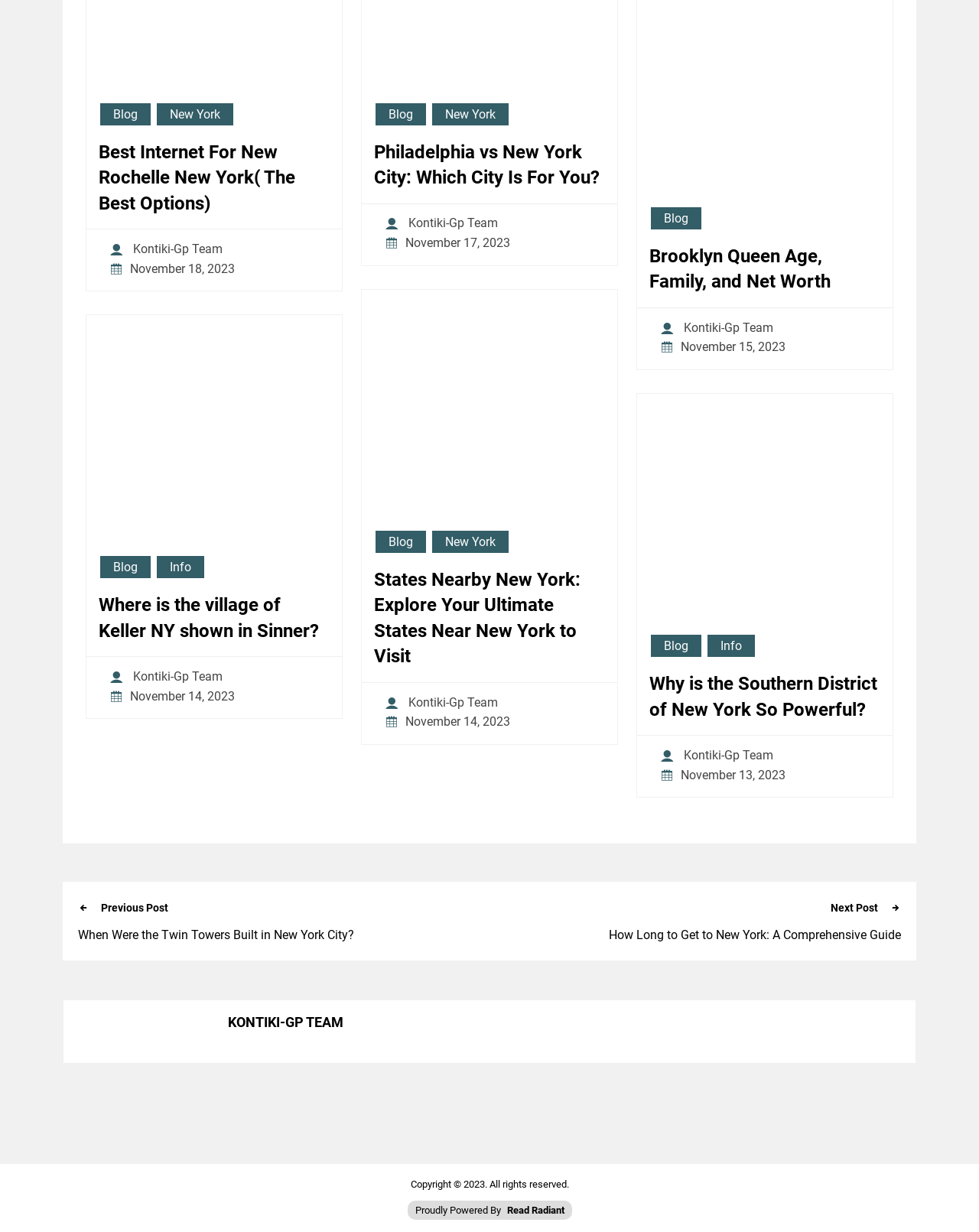Show me the bounding box coordinates of the clickable region to achieve the task as per the instruction: "Click on the 'Next Post' button".

[0.848, 0.732, 0.897, 0.742]